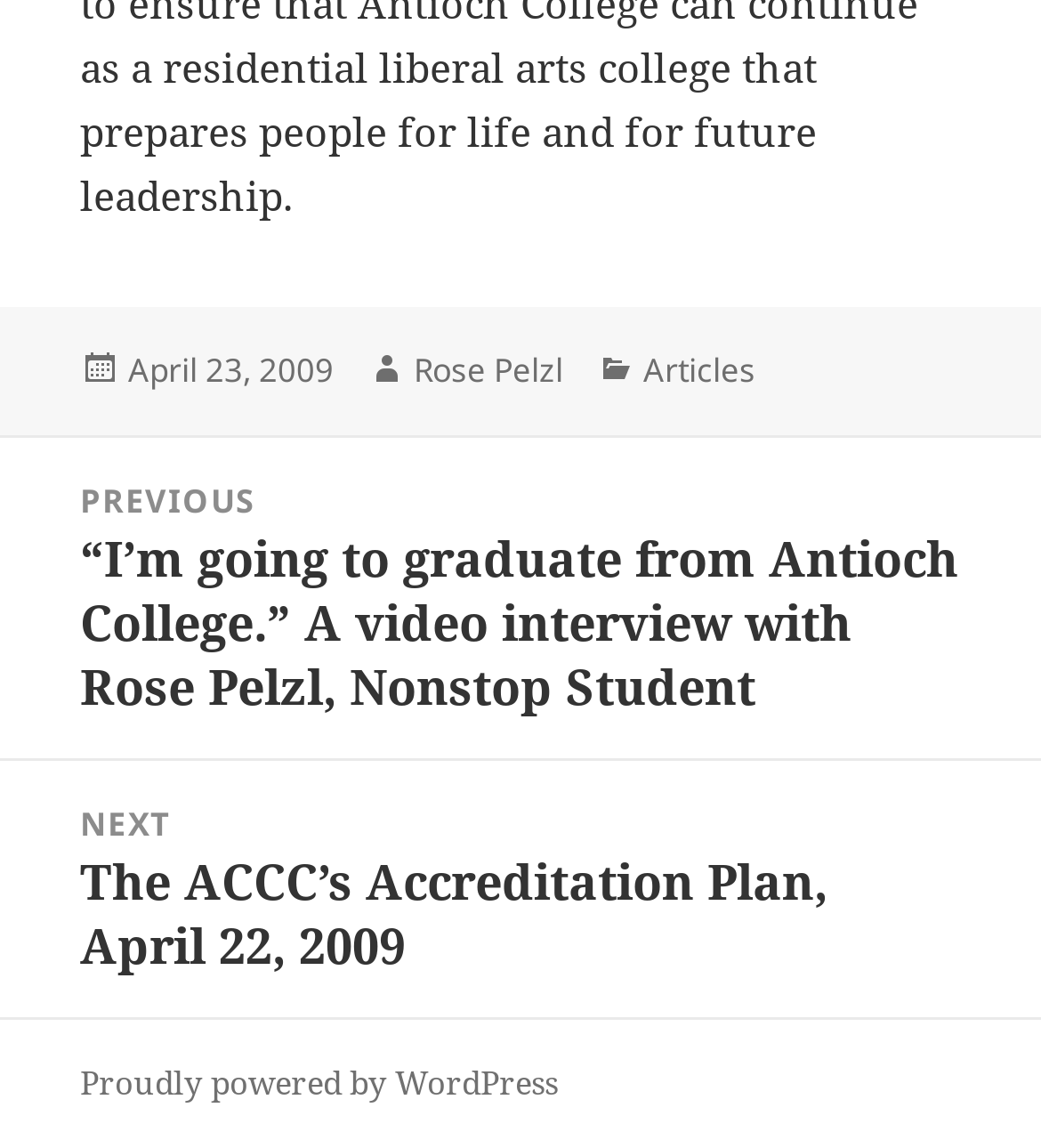Highlight the bounding box of the UI element that corresponds to this description: "Rose Pelzl".

[0.397, 0.302, 0.541, 0.344]